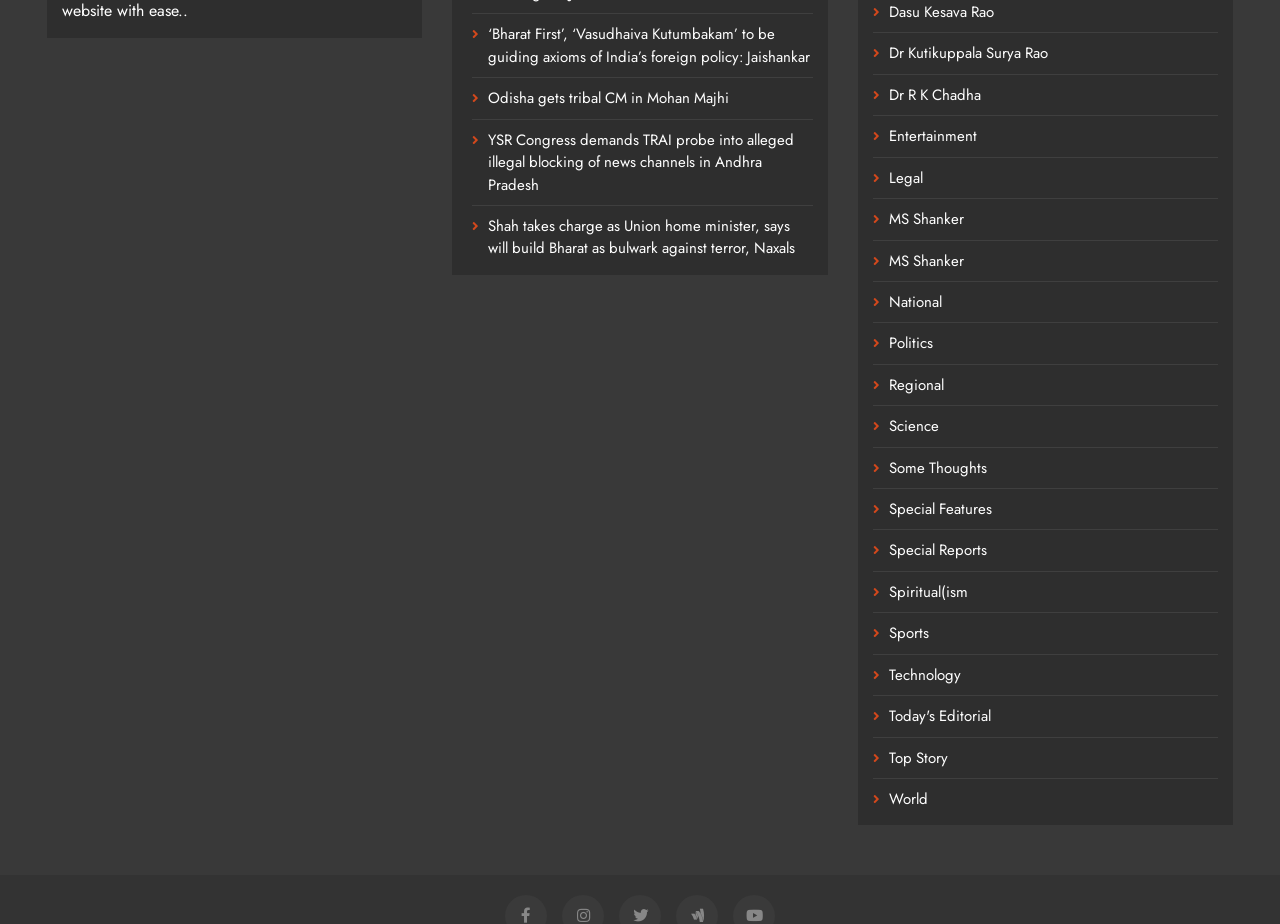Please locate the clickable area by providing the bounding box coordinates to follow this instruction: "Learn about Science".

[0.694, 0.449, 0.733, 0.473]